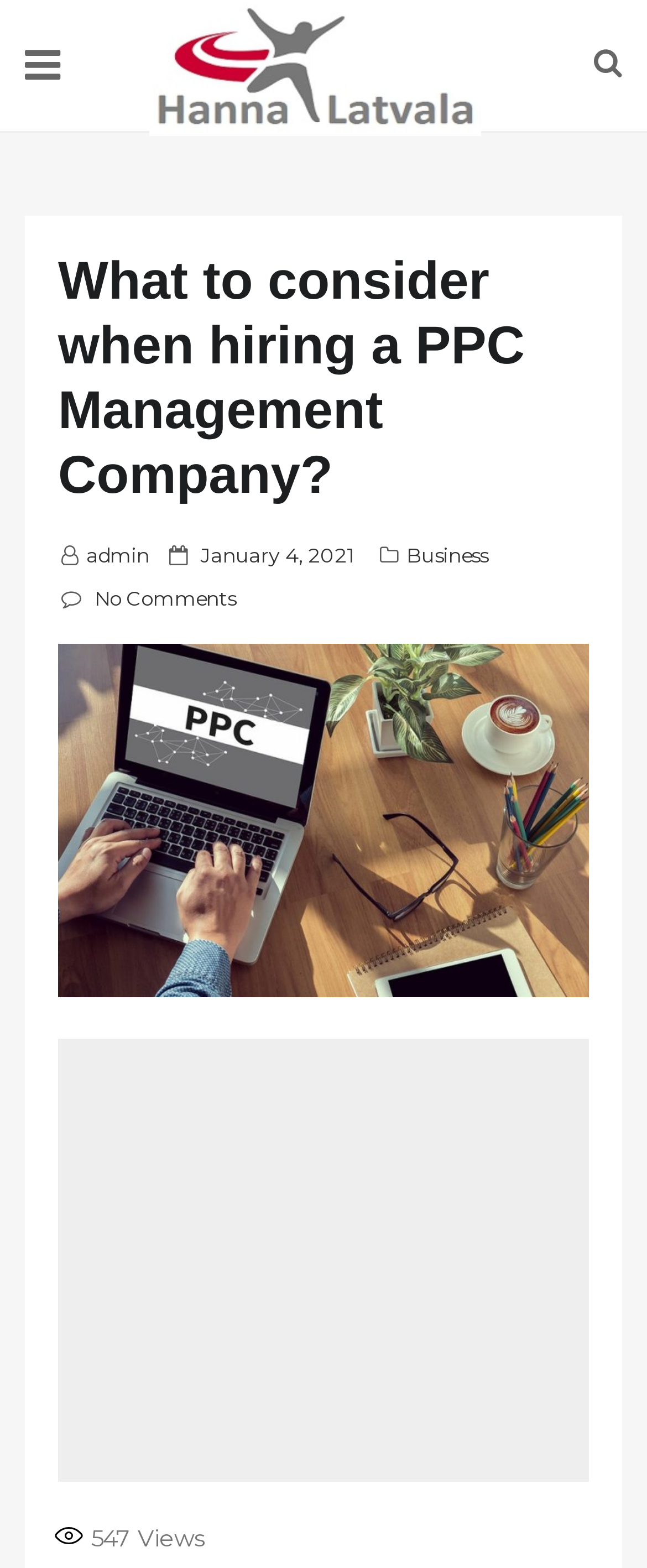Examine the image and give a thorough answer to the following question:
What type of image is above the blog post content?

I determined the type of image by looking at the image above the blog post content, which has a caption 'What to consider when hiring a PPC Management Company'. This suggests that the image is a header image related to the blog post content.